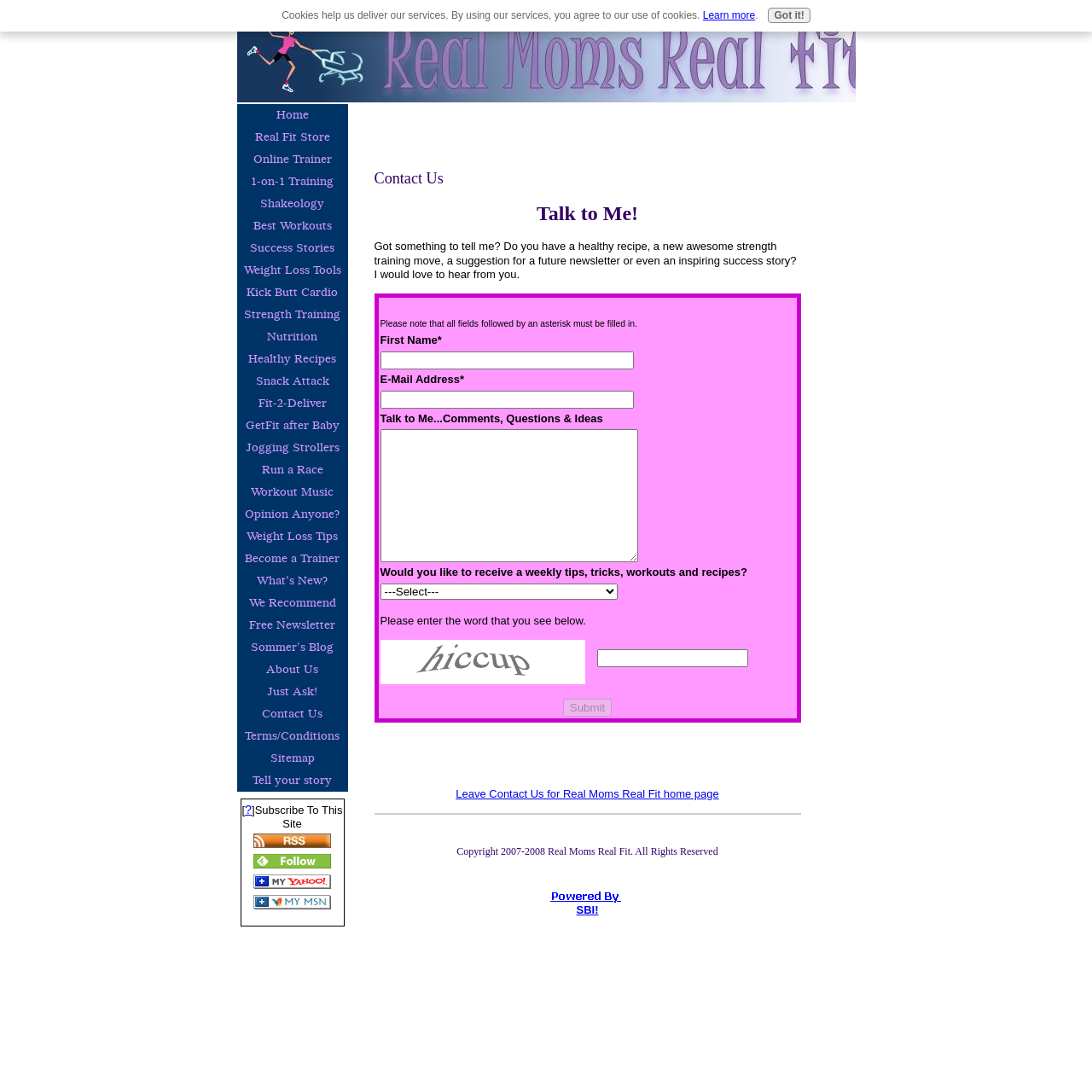Identify the bounding box coordinates of the region I need to click to complete this instruction: "Click on the DONATE link".

None